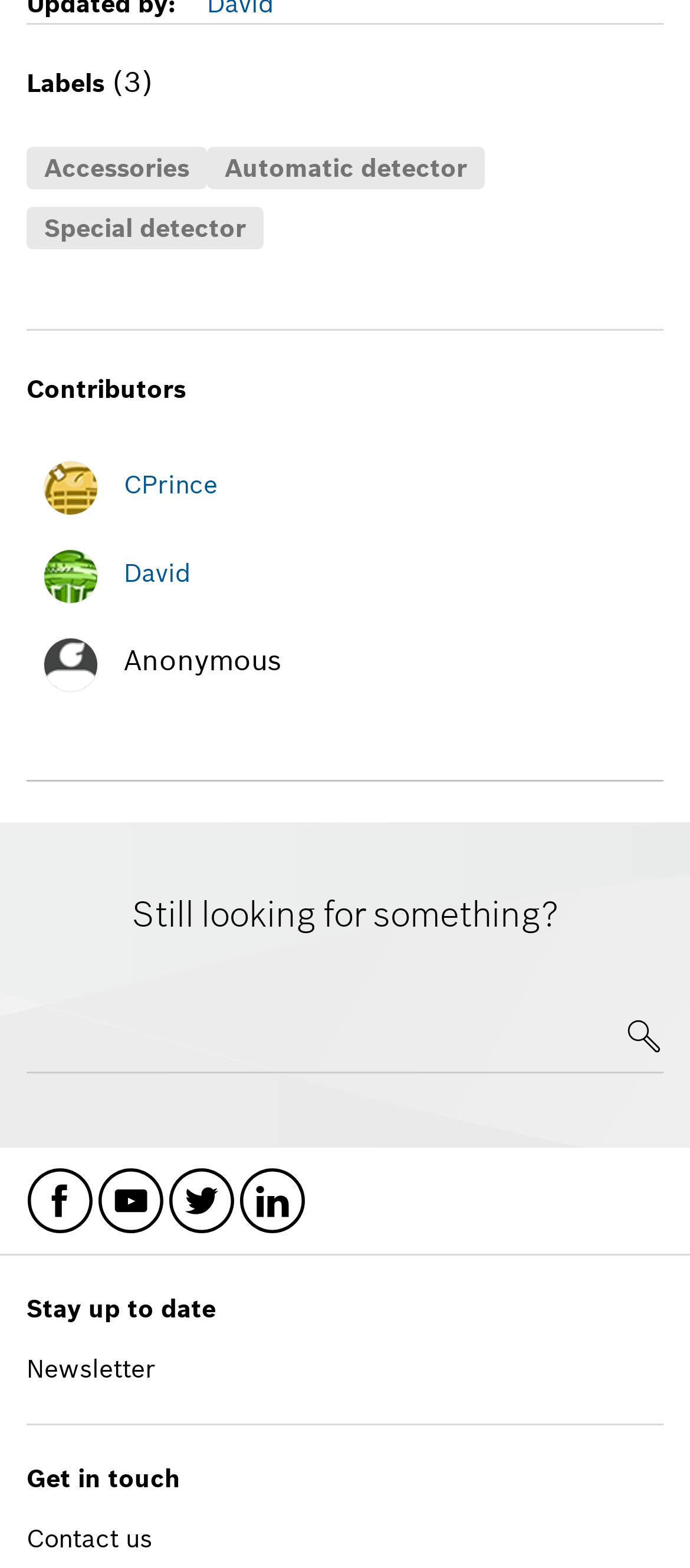How many contributors are listed?
Please respond to the question with a detailed and thorough explanation.

I counted the number of links under the 'Contributors' heading, which are 'CPrince', 'David', and an 'Anonymous User'. Therefore, there are 3 contributors listed.